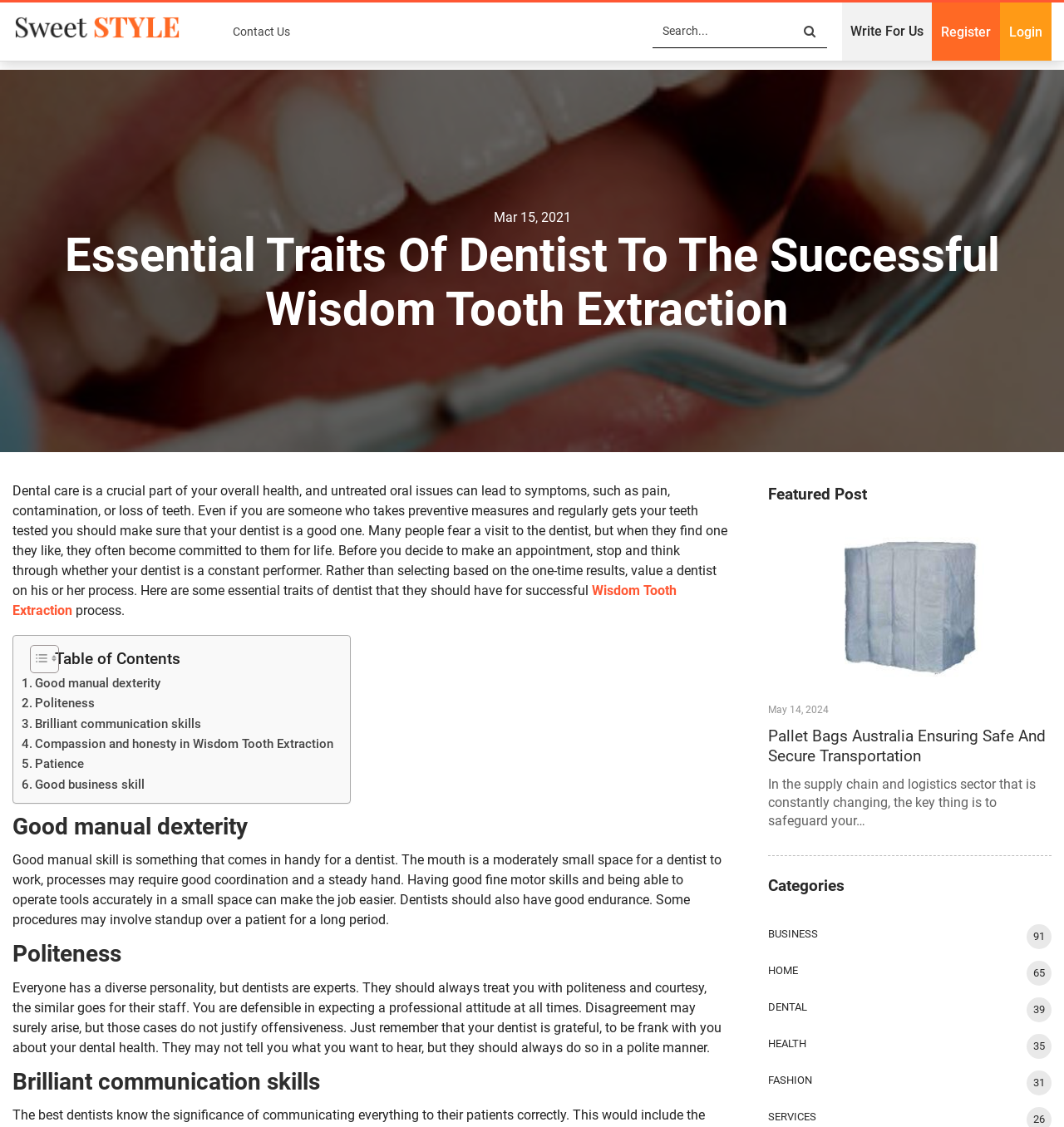What is the category of the article 'Pallet Bags Australia Ensuring Safe and Secure Transportation'?
From the screenshot, supply a one-word or short-phrase answer.

BUSINESS